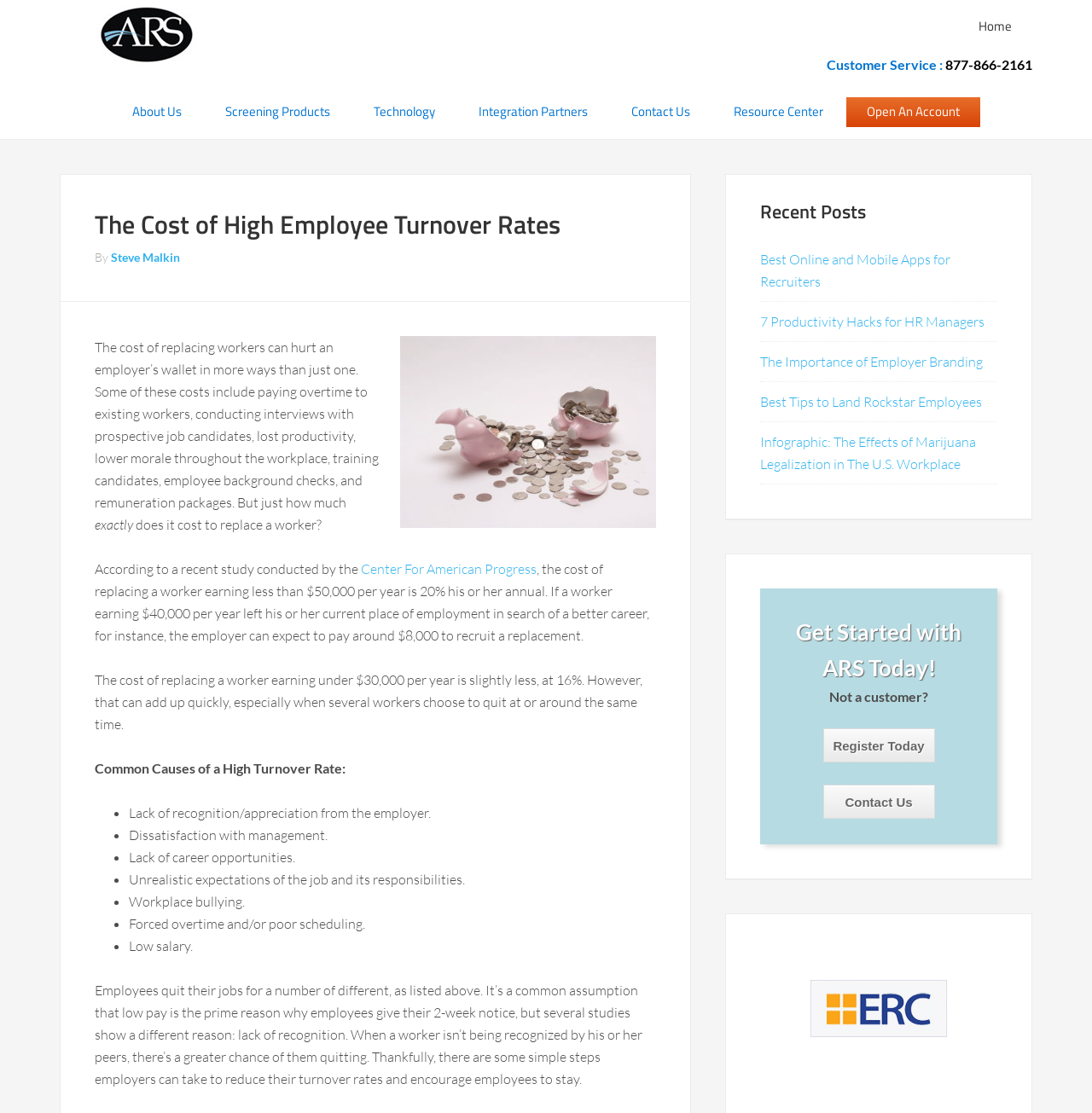Based on the description "Technology", find the bounding box of the specified UI element.

[0.323, 0.077, 0.417, 0.125]